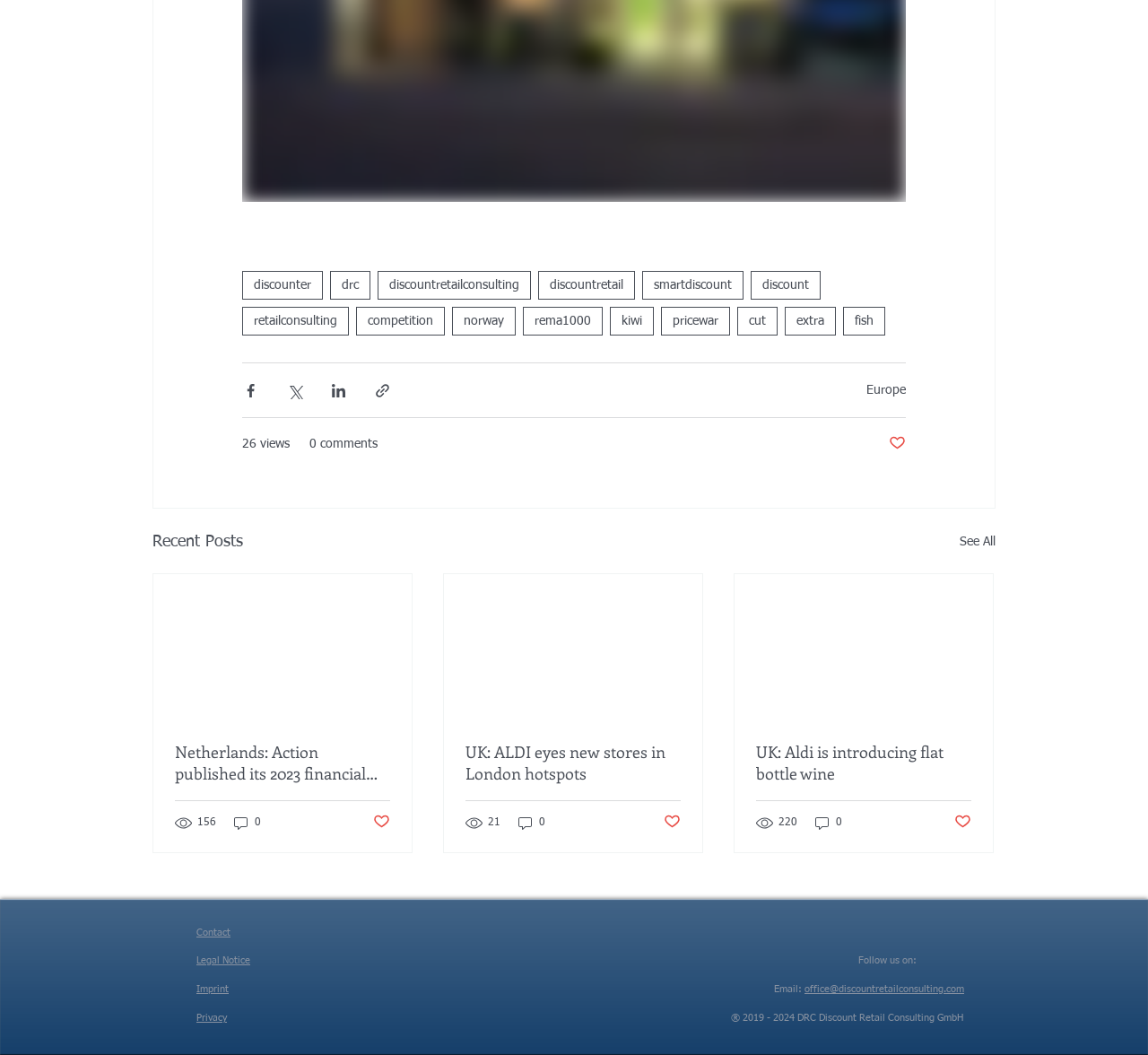Identify the bounding box for the described UI element: "discountretail".

[0.469, 0.257, 0.553, 0.284]